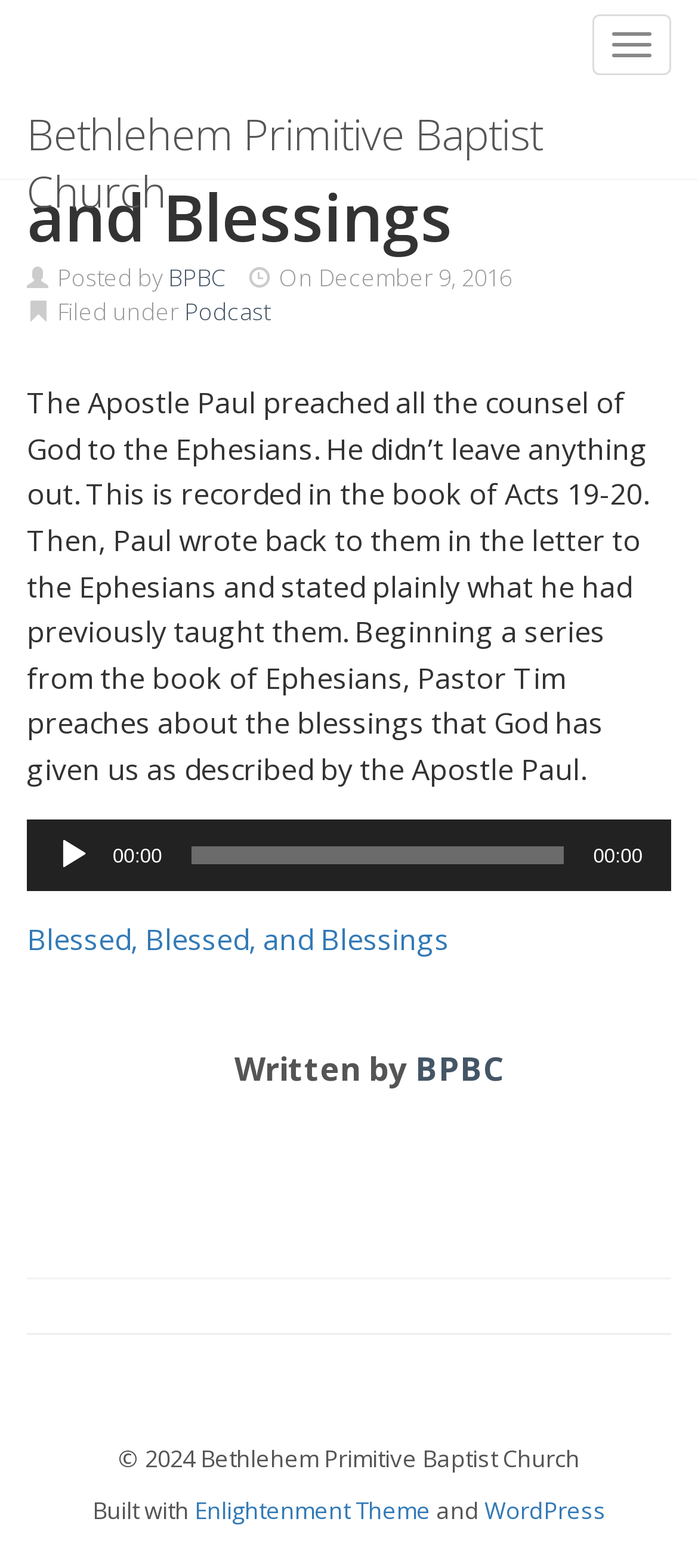Create a detailed narrative describing the layout and content of the webpage.

The webpage is about a sermon titled "Blessed, Blessed and Blessings" from Bethlehem Primitive Baptist Church. At the top, there is a button to toggle navigation and a link to the church's homepage. Below that, there is a main section that takes up most of the page. 

In the main section, there is an article with a heading that matches the sermon title. Below the heading, there is information about the sermon, including the author, date posted, and category. The main content of the sermon is a long paragraph that describes the blessings that God has given us as described by the Apostle Paul.

Below the sermon text, there is an audio player with a play button, a timer, and a time slider. The audio player is accompanied by a link to the sermon title. 

At the bottom of the page, there is a footer section with a heading that says "Written by BPBC" and a link to the church's homepage. Below that, there is a copyright notice and information about the website's theme and platform.